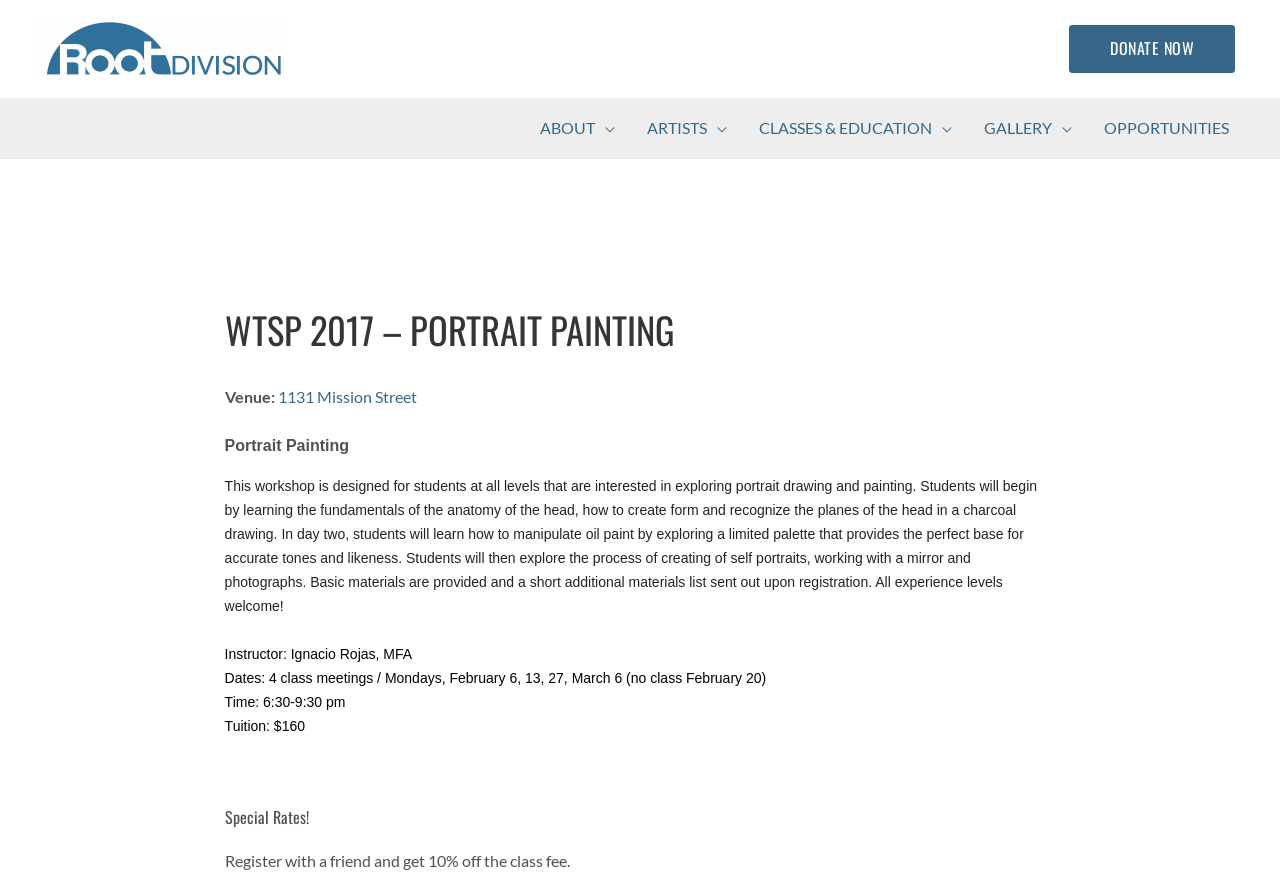Provide the bounding box coordinates of the HTML element this sentence describes: "alt="Root Division"".

[0.027, 0.042, 0.223, 0.063]